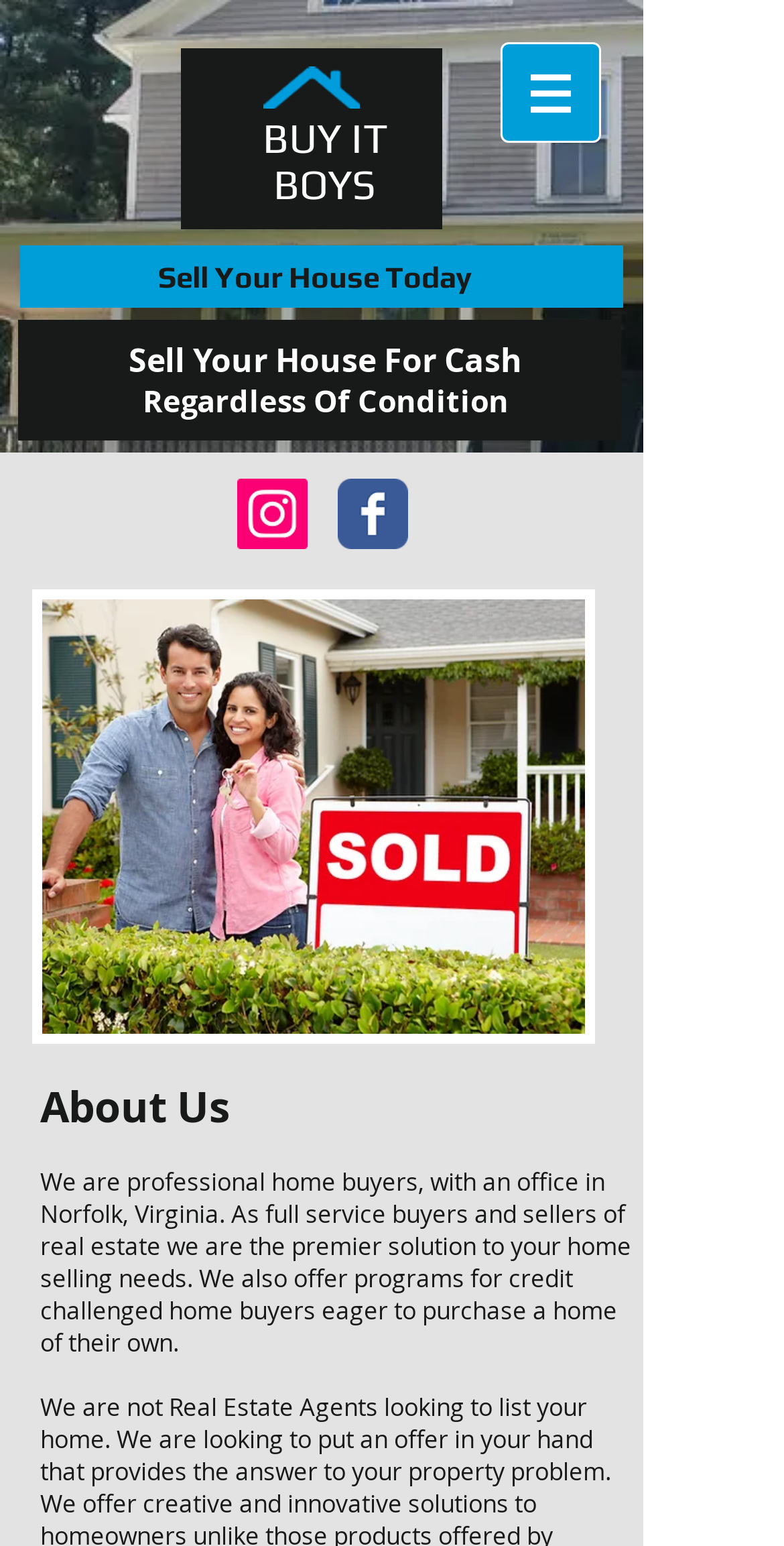Extract the primary heading text from the webpage.

BUY IT BOYS